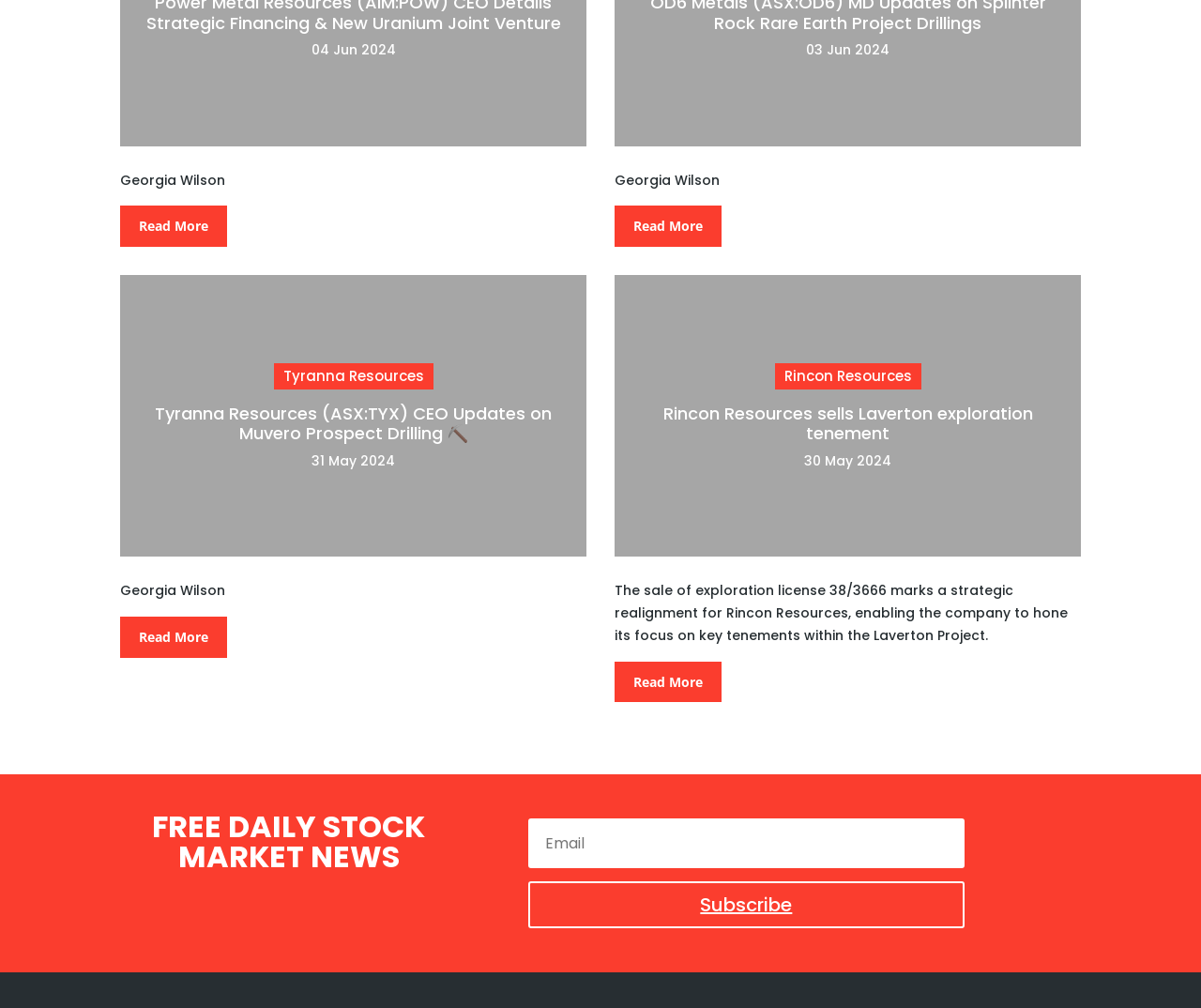Determine the bounding box coordinates for the region that must be clicked to execute the following instruction: "Read news about Tyranna Resources".

[0.228, 0.36, 0.361, 0.386]